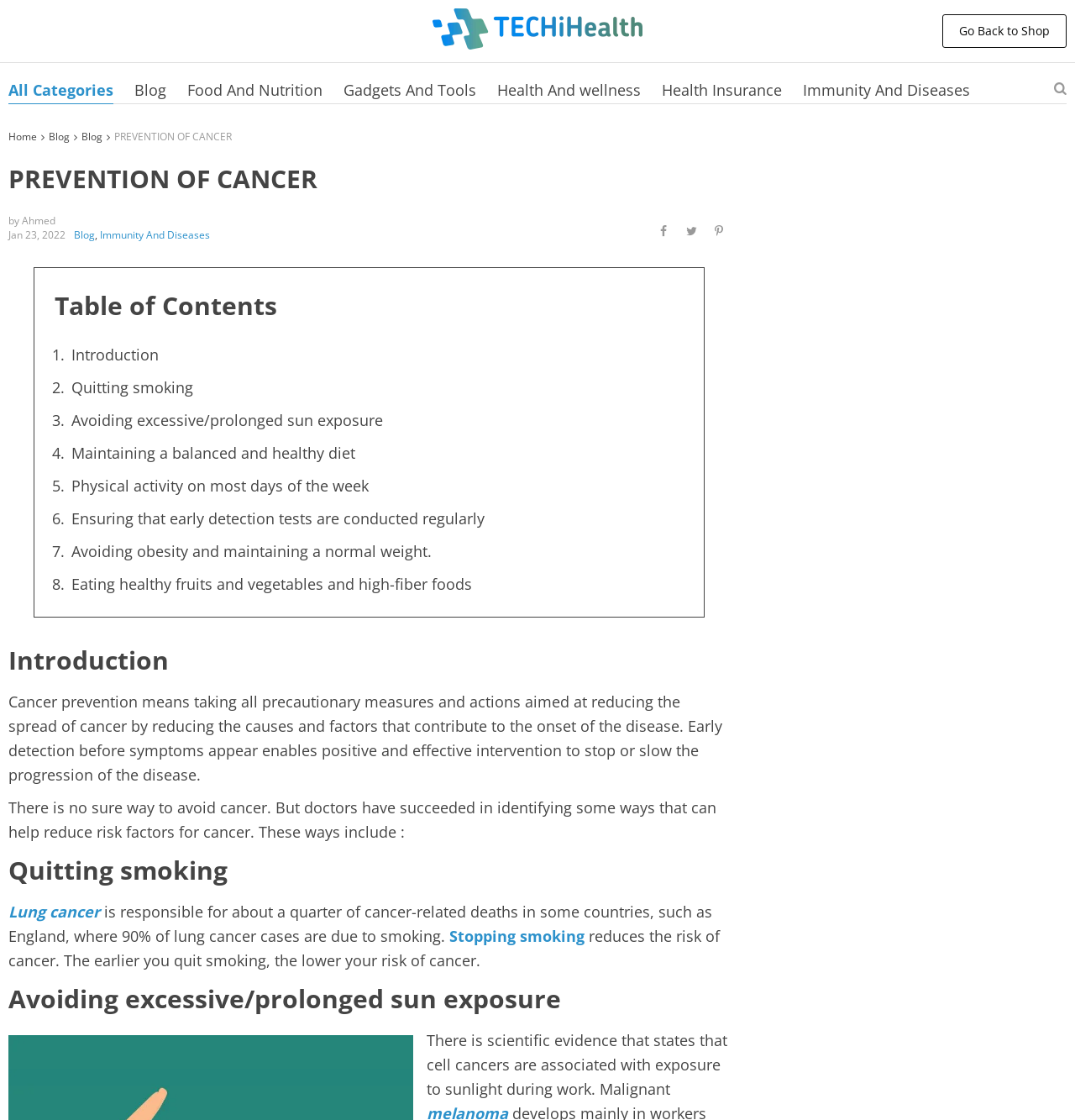What is the first way to reduce risk factors for cancer?
Kindly offer a detailed explanation using the data available in the image.

According to the webpage, the first way to reduce risk factors for cancer is quitting smoking, as mentioned in the section 'Quitting smoking' with the text 'Lung cancer is responsible for about a quarter of cancer-related deaths in some countries, such as England, where 90% of lung cancer cases are due to smoking.'.